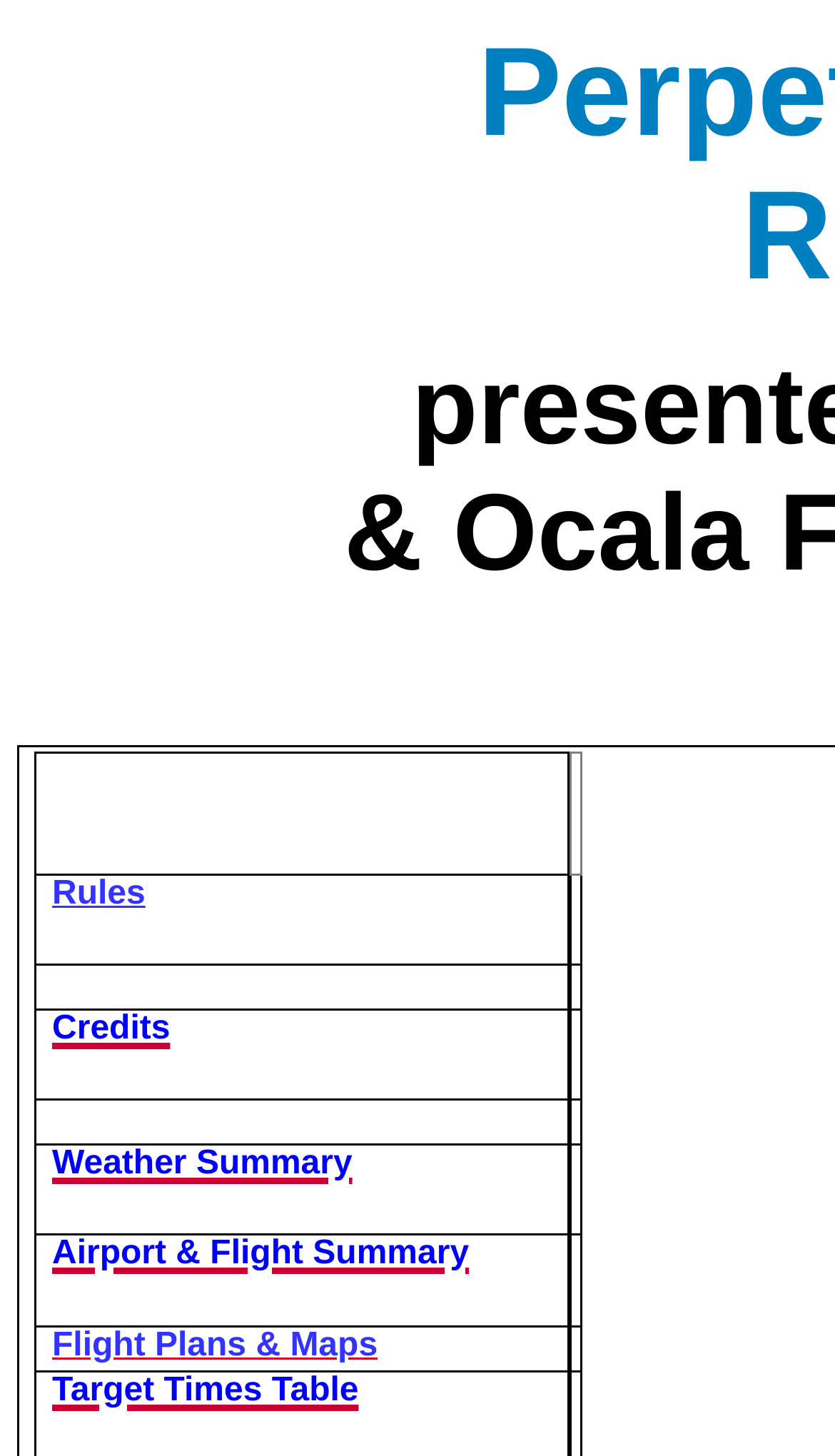Refer to the element description Weather Summary and identify the corresponding bounding box in the screenshot. Format the coordinates as (top-left x, top-left y, bottom-right x, bottom-right y) with values in the range of 0 to 1.

[0.062, 0.763, 0.422, 0.816]